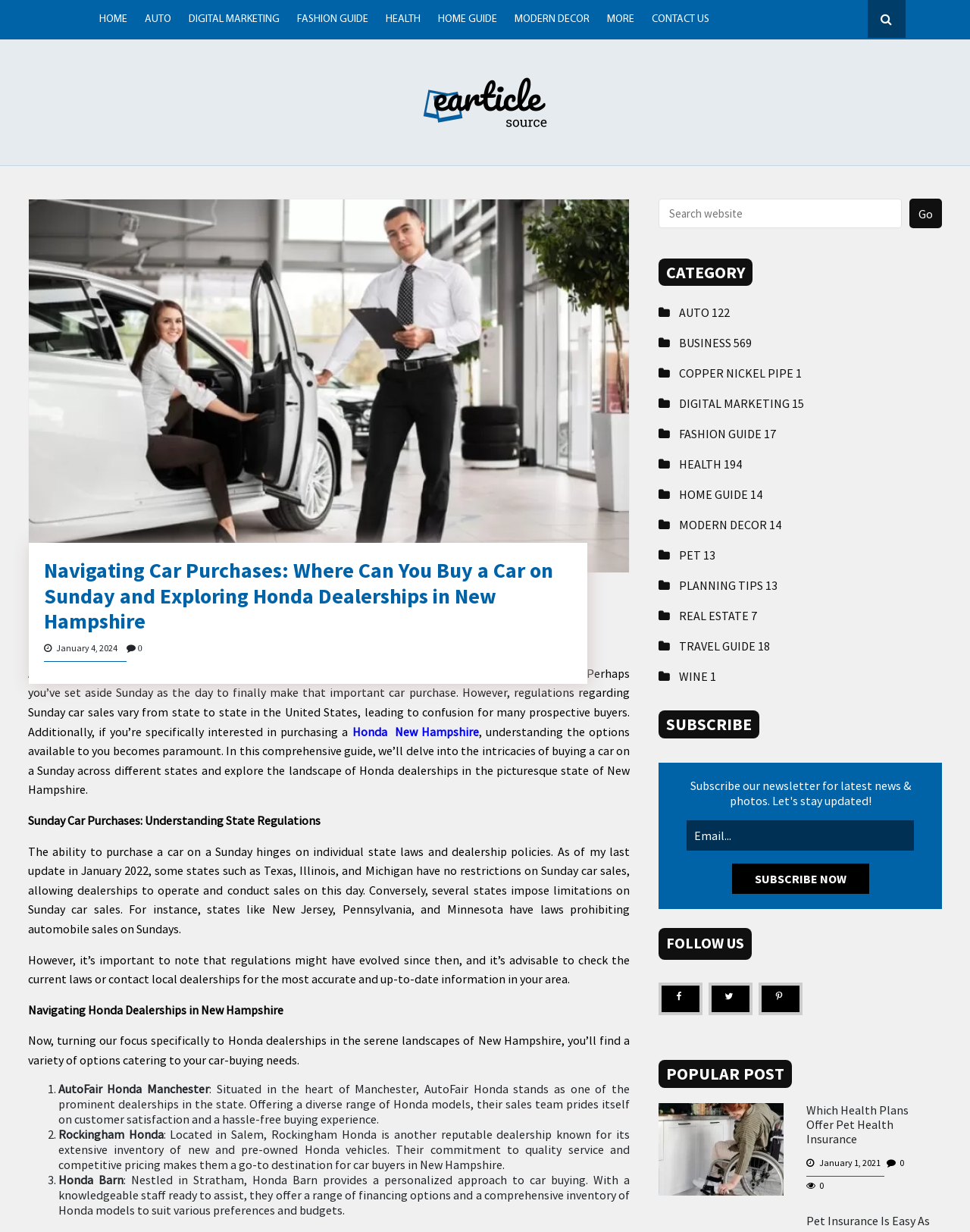How many Honda dealerships are mentioned in New Hampshire?
Utilize the information in the image to give a detailed answer to the question.

After reading the webpage content, I found that three Honda dealerships are mentioned in New Hampshire: AutoFair Honda Manchester, Rockingham Honda, and Honda Barn.